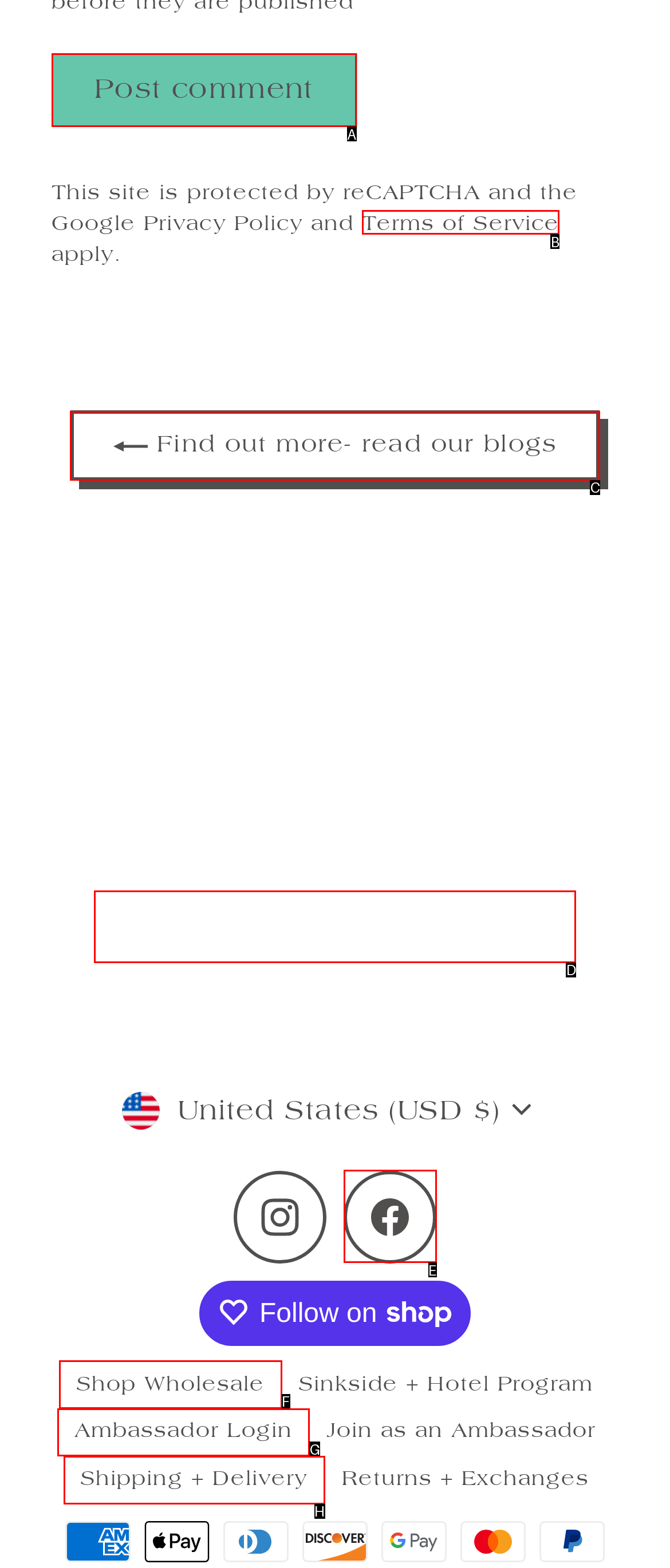Which lettered option should be clicked to achieve the task: go to Academics? Choose from the given choices.

None